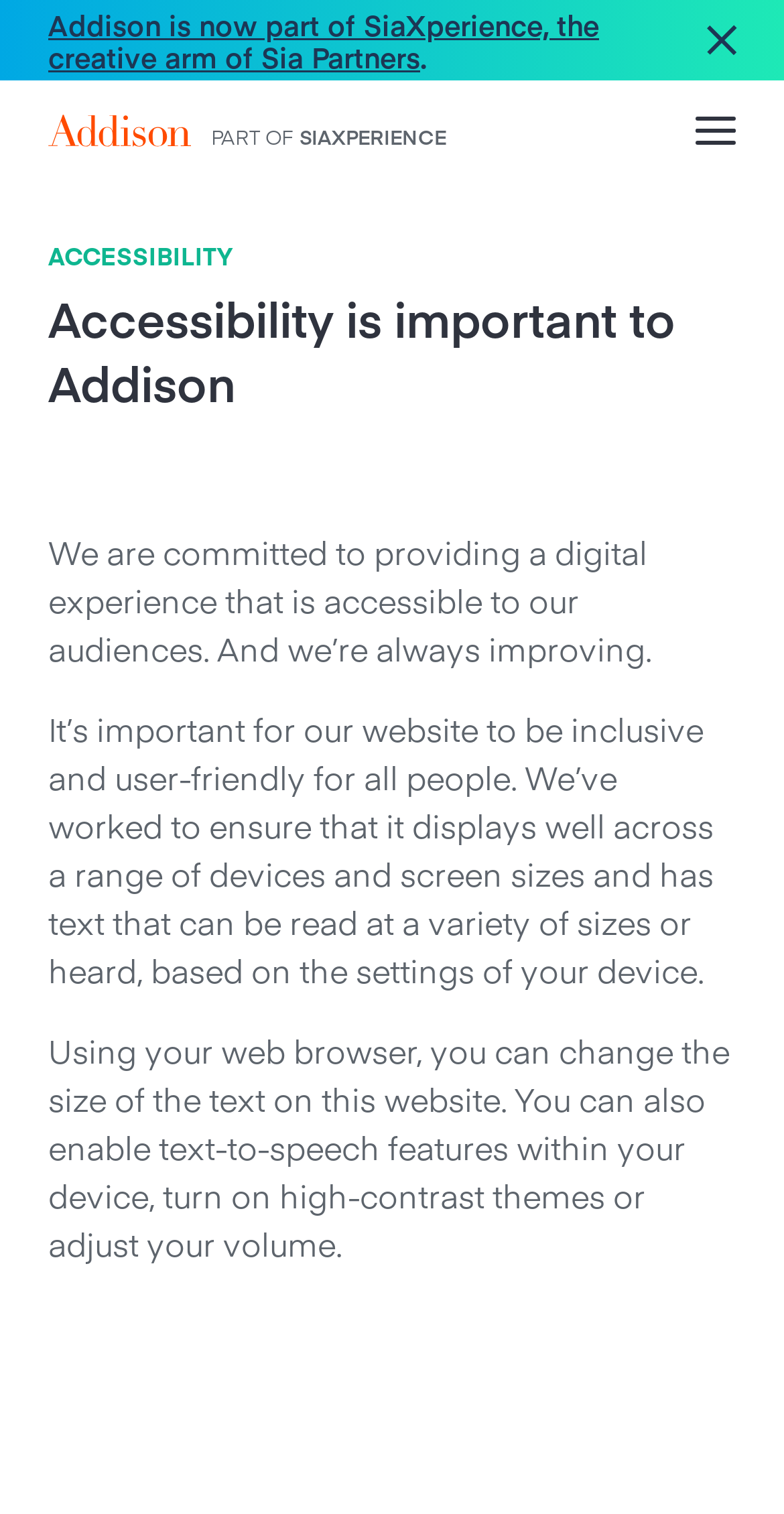From the screenshot, find the bounding box of the UI element matching this description: "LinkedIn". Supply the bounding box coordinates in the form [left, top, right, bottom], each a float between 0 and 1.

[0.062, 0.628, 0.228, 0.657]